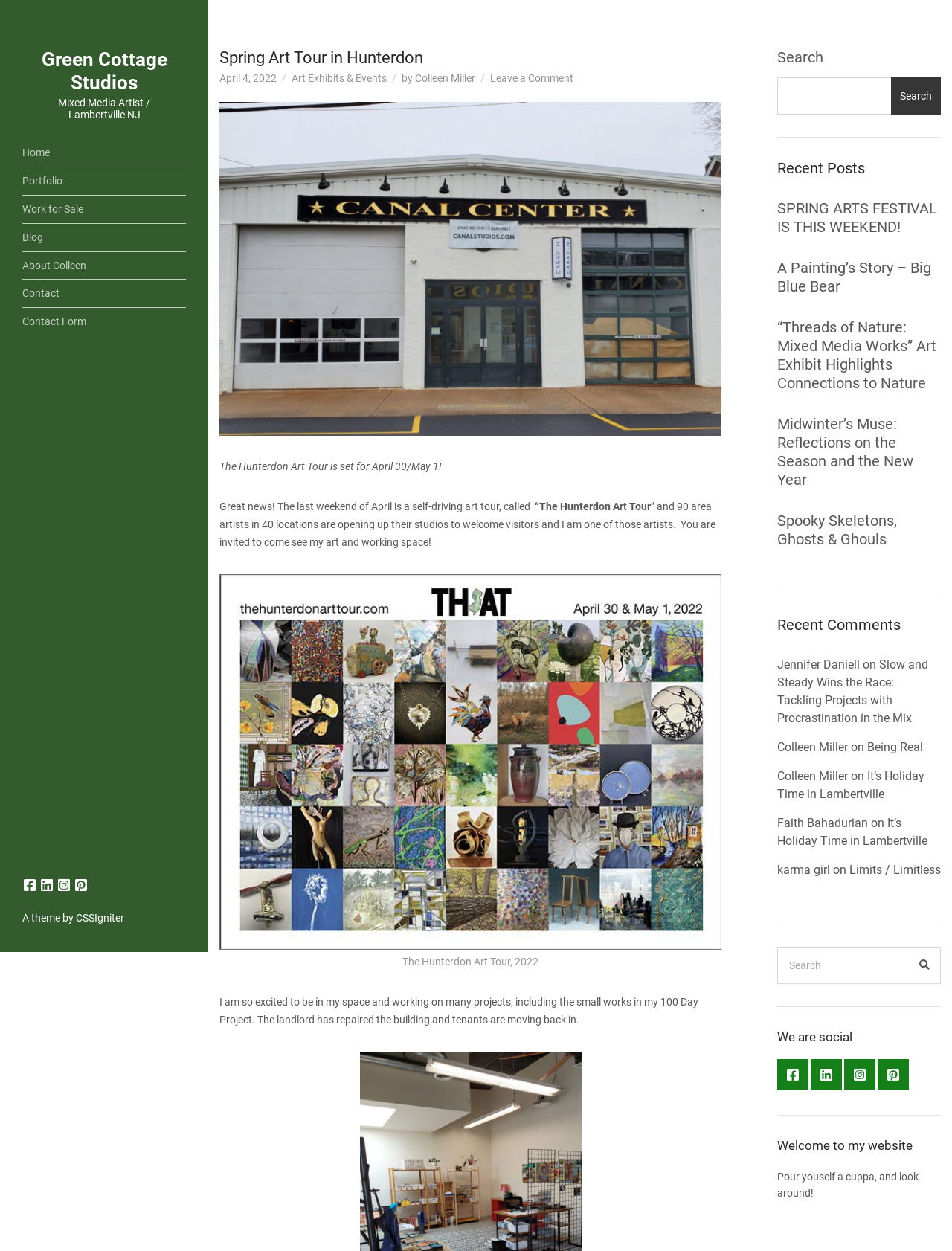What is the name of the art tour?
Using the visual information, reply with a single word or short phrase.

The Hunterdon Art Tour